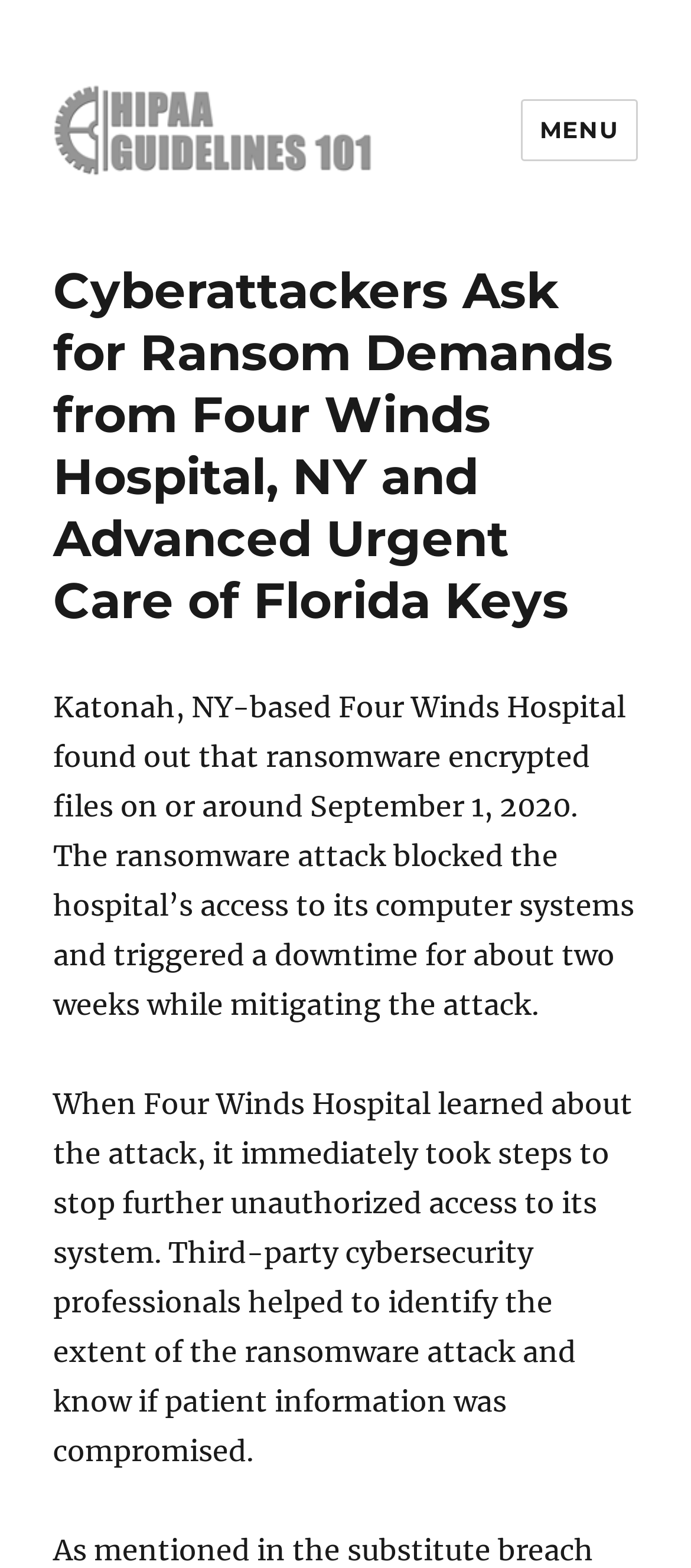Illustrate the webpage's structure and main components comprehensively.

The webpage is about a cyberattack on Four Winds Hospital in New York and Advanced Urgent Care of Florida Keys. At the top, there is a logo and a link to "HIPAA Guidelines 101" on the left, accompanied by a small image. On the right side, there is a "MENU" button that controls the site navigation and social navigation.

Below the logo and the link, there is a heading that summarizes the content of the webpage, stating that cyberattackers asked for ransom demands from the two healthcare organizations. 

Following the heading, there are two paragraphs of text. The first paragraph explains that Four Winds Hospital discovered a ransomware attack on September 1, 2020, which encrypted files and blocked access to its computer systems, resulting in a two-week downtime. The second paragraph describes the hospital's response to the attack, including taking steps to prevent further unauthorized access and working with third-party cybersecurity professionals to assess the extent of the attack and potential compromise of patient information.